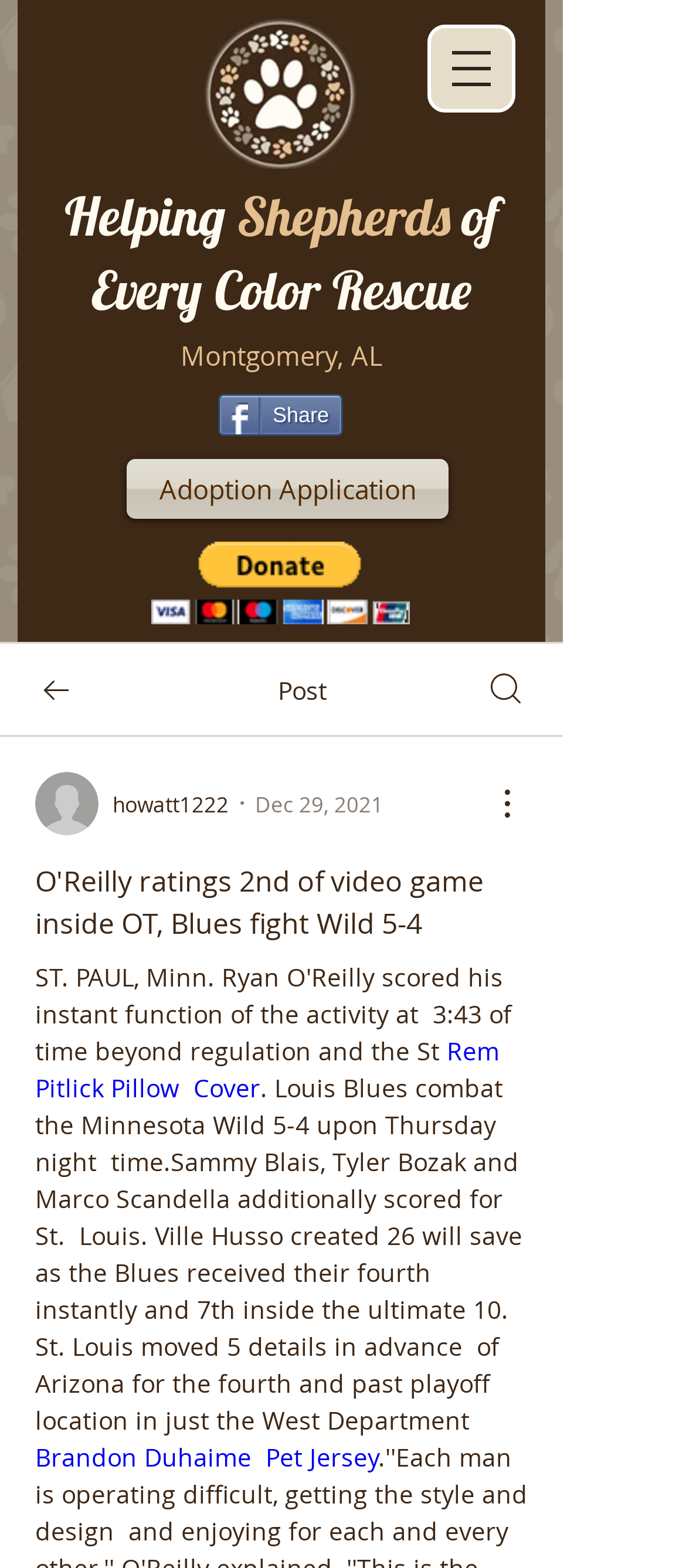Create a full and detailed caption for the entire webpage.

The webpage appears to be an article about a hockey game between the St. Louis Blues and the Minnesota Wild. At the top of the page, there is a heading that reads "Helping Shepherds of Every Color Rescue" and a subheading that indicates the location as Montgomery, AL. Below this, there are two buttons, "Share" and "Donate via PayPal", and a link to an adoption application.

To the right of these elements, there is a navigation menu button that, when clicked, opens a dialog. Below this, there is a section with a heading that reads "O'Reilly scores 2nd of game in OT, Blues beat Wild 5-4". This section contains a link to a Rem Pitlick Pillow Cover and a block of text that summarizes the game, including the scores, players who scored, and the number of saves made by the goalie.

There are several images on the page, including a logo for Helping Shepherds of Every Color Rescue, a button with an image, and several other images that appear to be related to the hockey game. There are also several links to other pages, including one to a Brandon Duhaime Pet Jersey.

The layout of the page is organized, with clear headings and concise text. The elements are positioned in a logical manner, with related information grouped together. Overall, the page appears to be a news article or blog post about a specific hockey game.